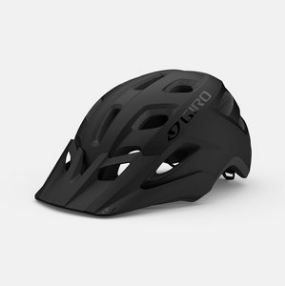What is the primary purpose of this helmet?
Please respond to the question with a detailed and well-explained answer.

Although the helmet is described as a perfect blend of functionality and fashion, its primary purpose is to provide safety to the rider, as evident from the emphasis on its safety features such as MIPS technology and robust construction.